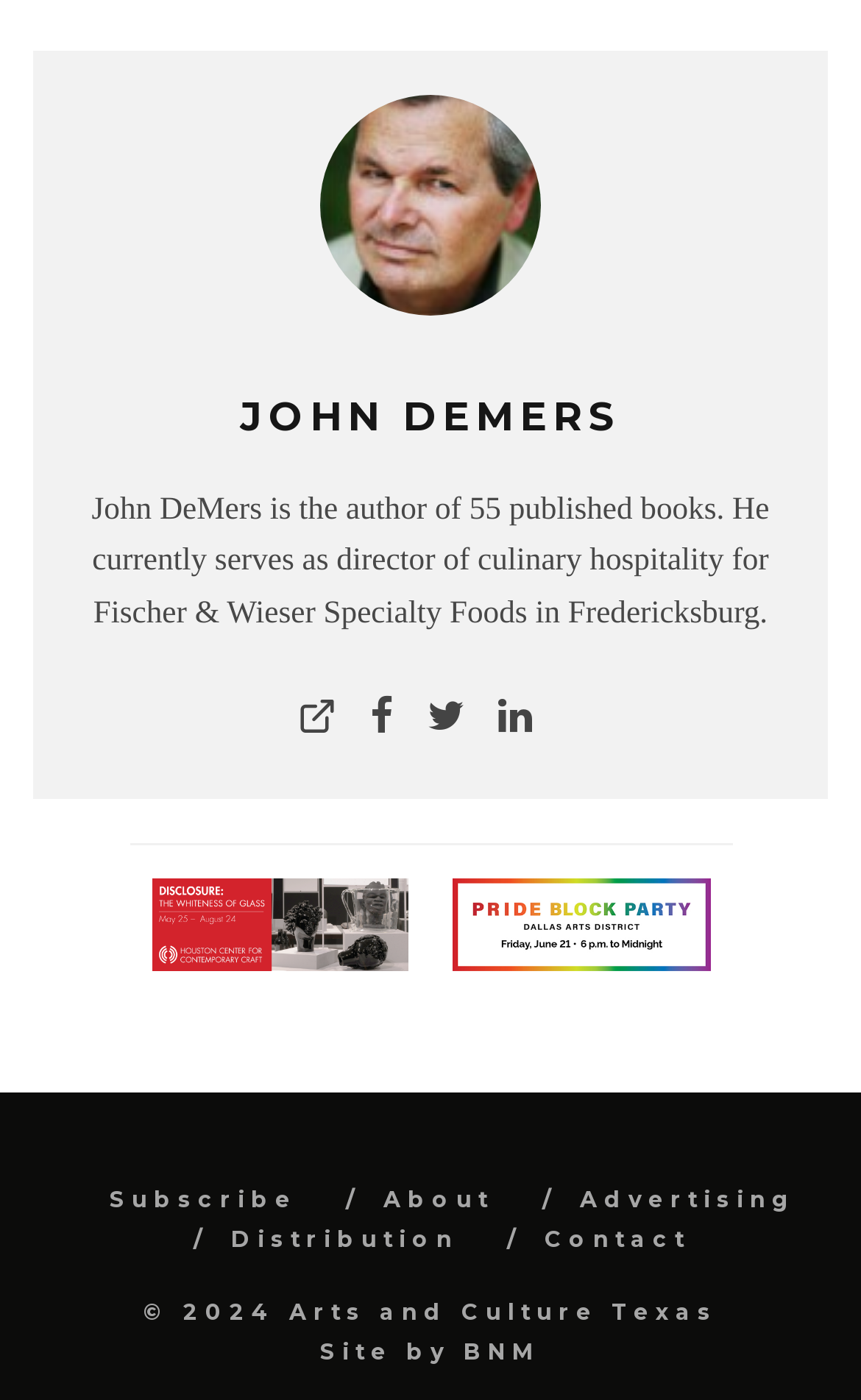What is John DeMers' profession?
Look at the screenshot and respond with one word or a short phrase.

Director of culinary hospitality